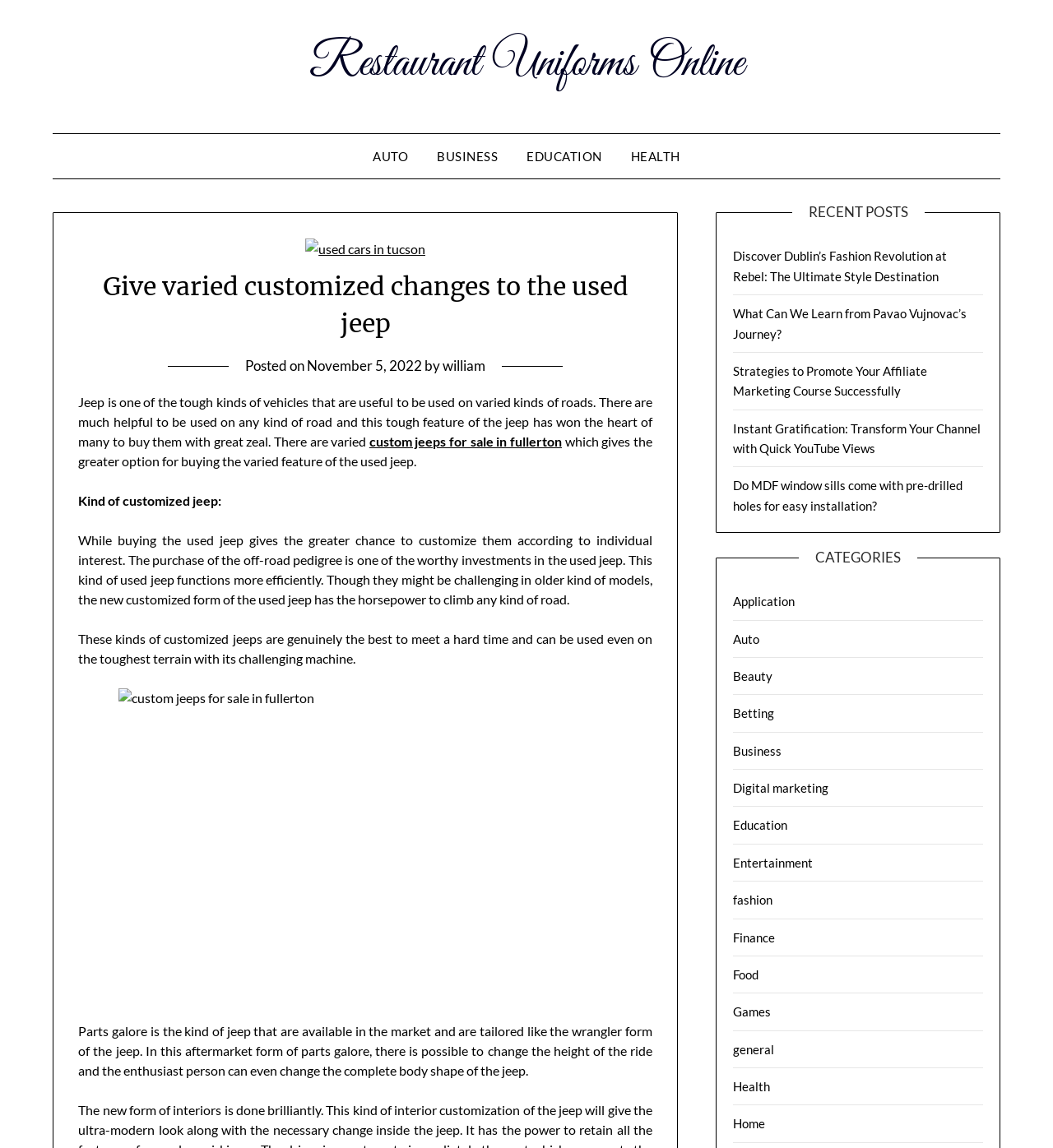By analyzing the image, answer the following question with a detailed response: What is mentioned as a worthy investment in a used jeep?

The webpage states that purchasing the off-road pedigree is a worthy investment in a used jeep, implying that it is a valuable feature to consider when buying a customized jeep.